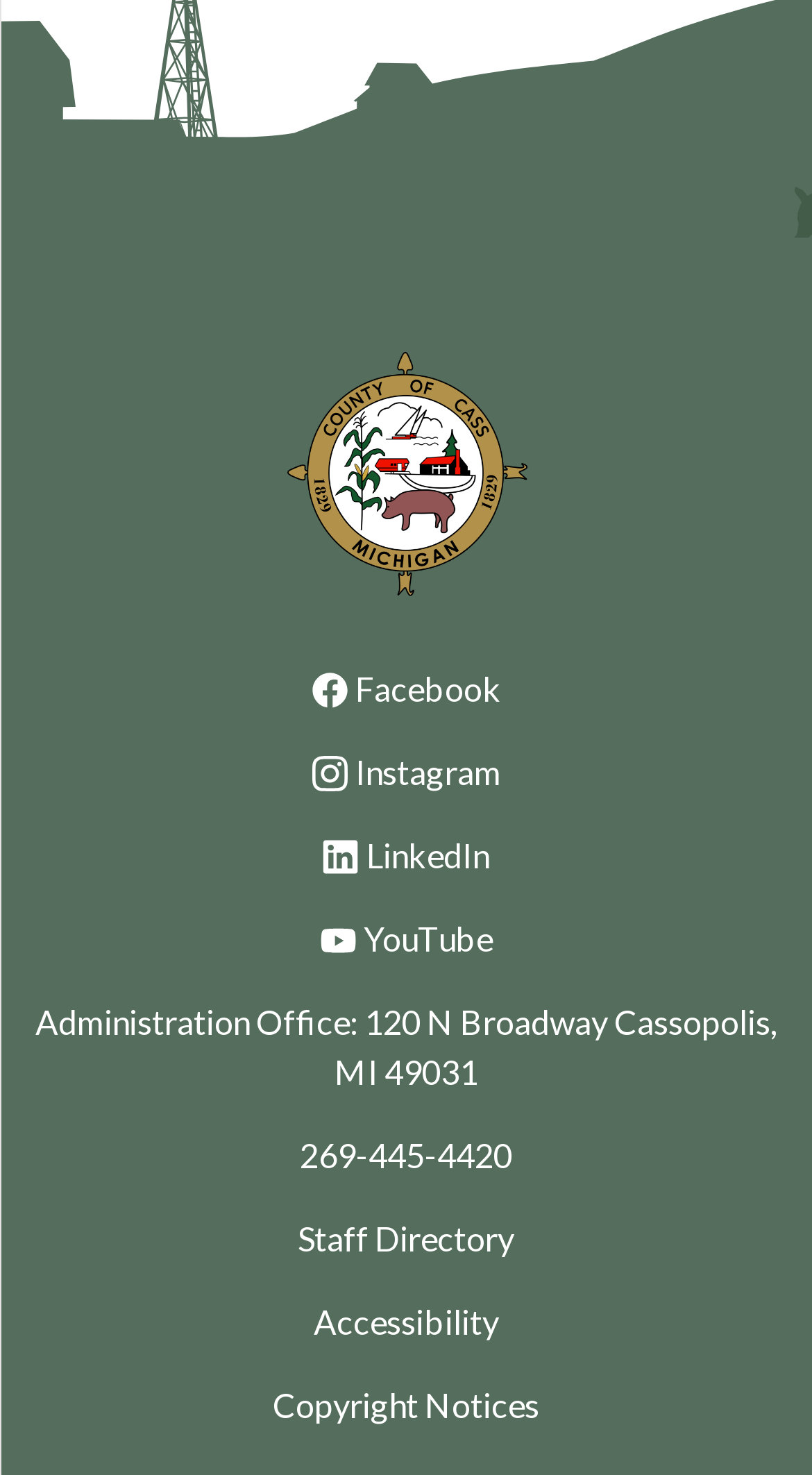Identify the bounding box coordinates of the clickable region necessary to fulfill the following instruction: "Call Administration Office". The bounding box coordinates should be four float numbers between 0 and 1, i.e., [left, top, right, bottom].

[0.369, 0.77, 0.631, 0.796]